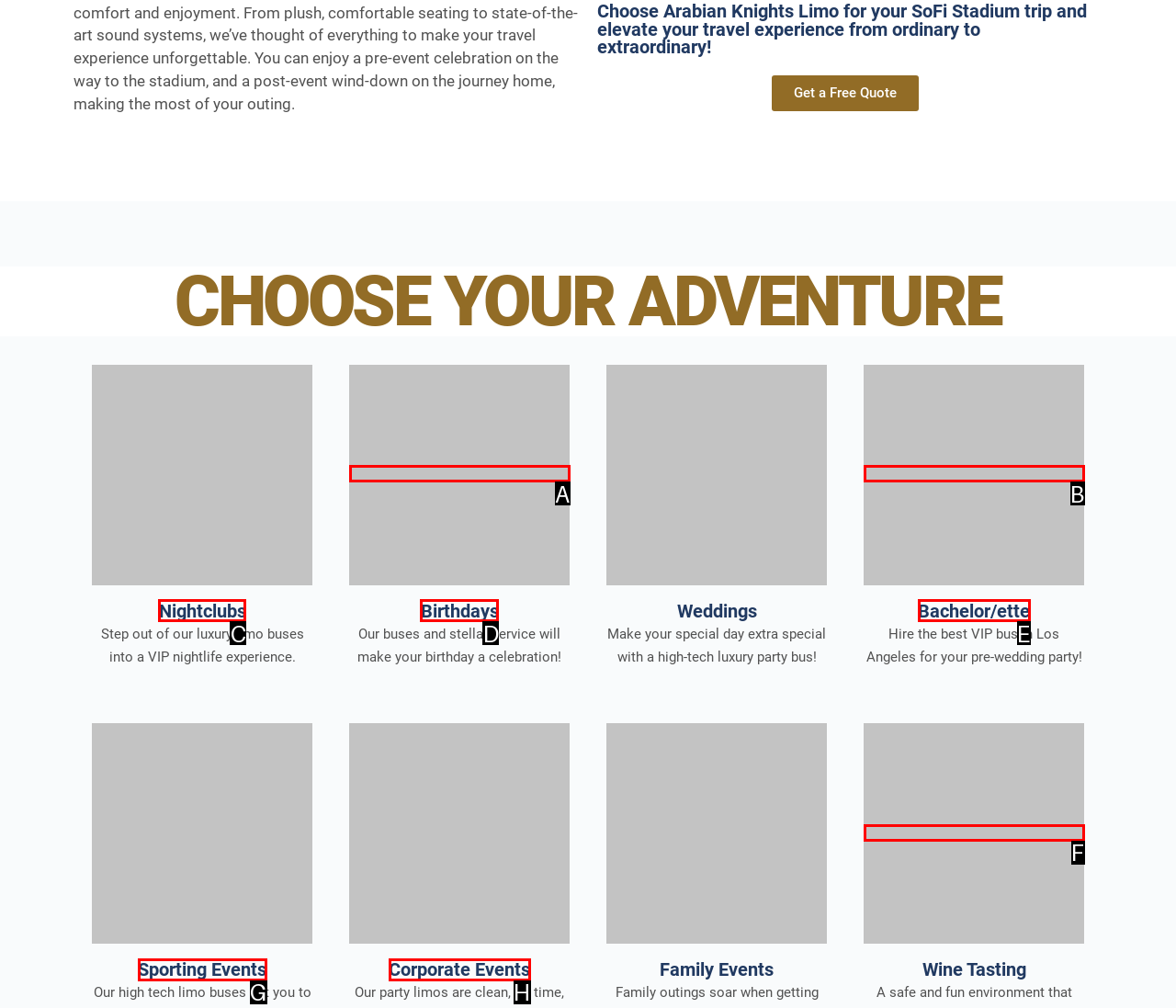Choose the option that matches the following description: alt="small dog wearing birthday hat"
Reply with the letter of the selected option directly.

A